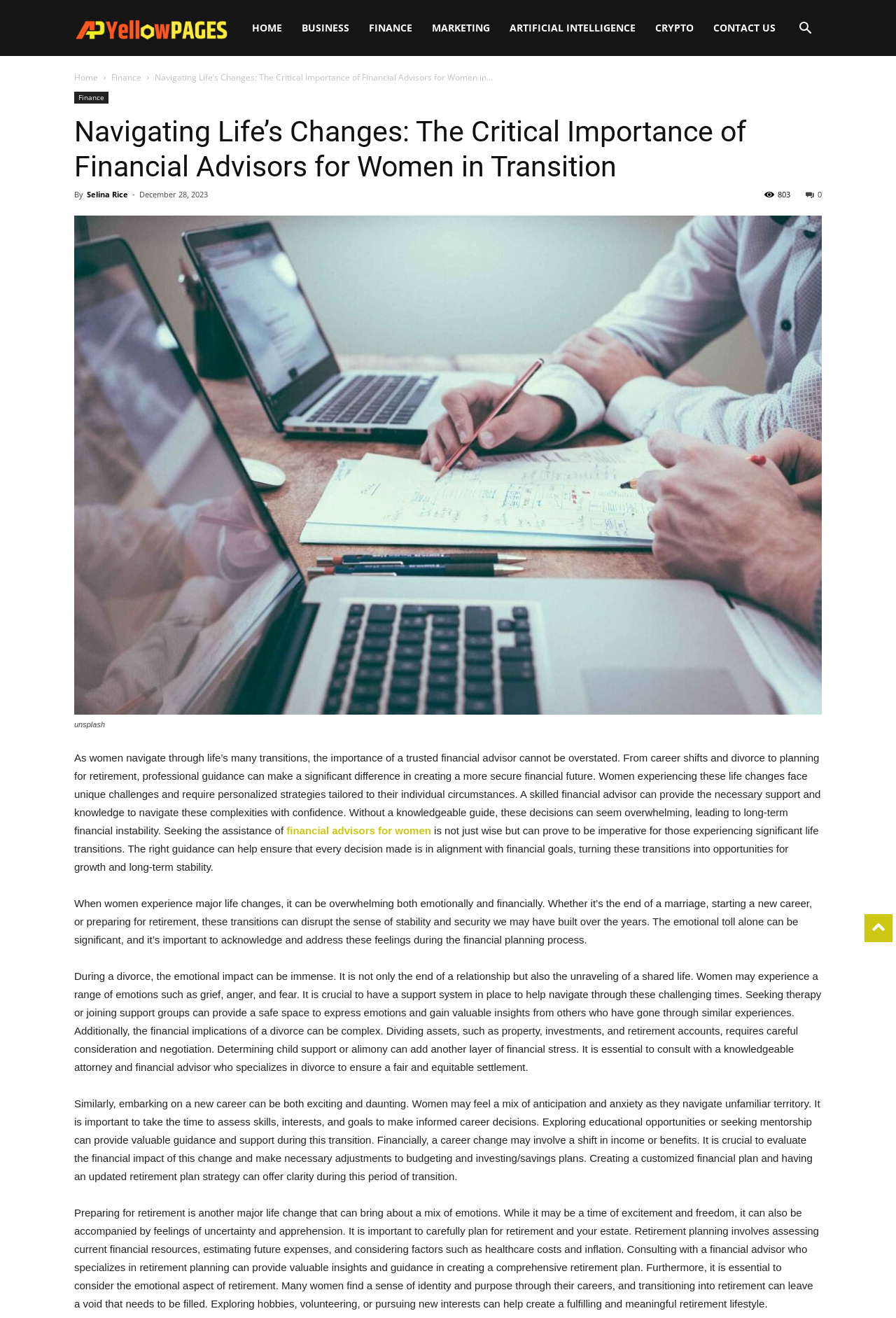Predict the bounding box coordinates of the area that should be clicked to accomplish the following instruction: "Read the blog". The bounding box coordinates should consist of four float numbers between 0 and 1, i.e., [left, top, right, bottom].

None